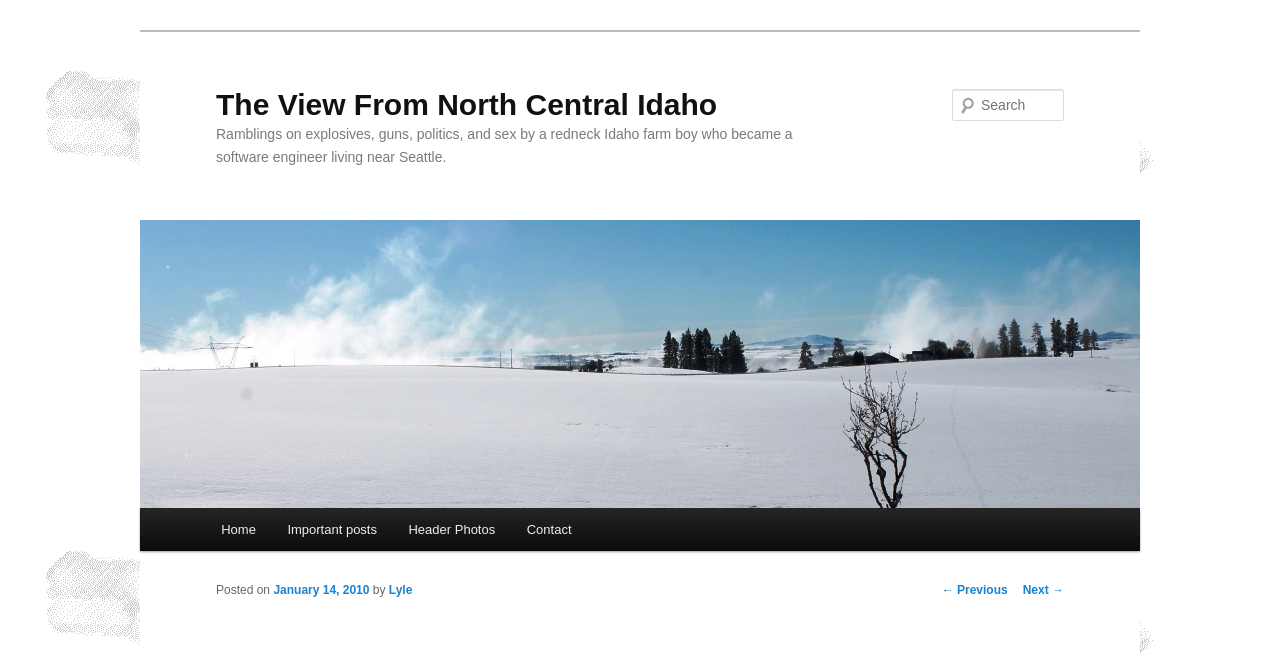Determine the bounding box coordinates of the clickable element to complete this instruction: "visit important posts". Provide the coordinates in the format of four float numbers between 0 and 1, [left, top, right, bottom].

[0.212, 0.768, 0.307, 0.833]